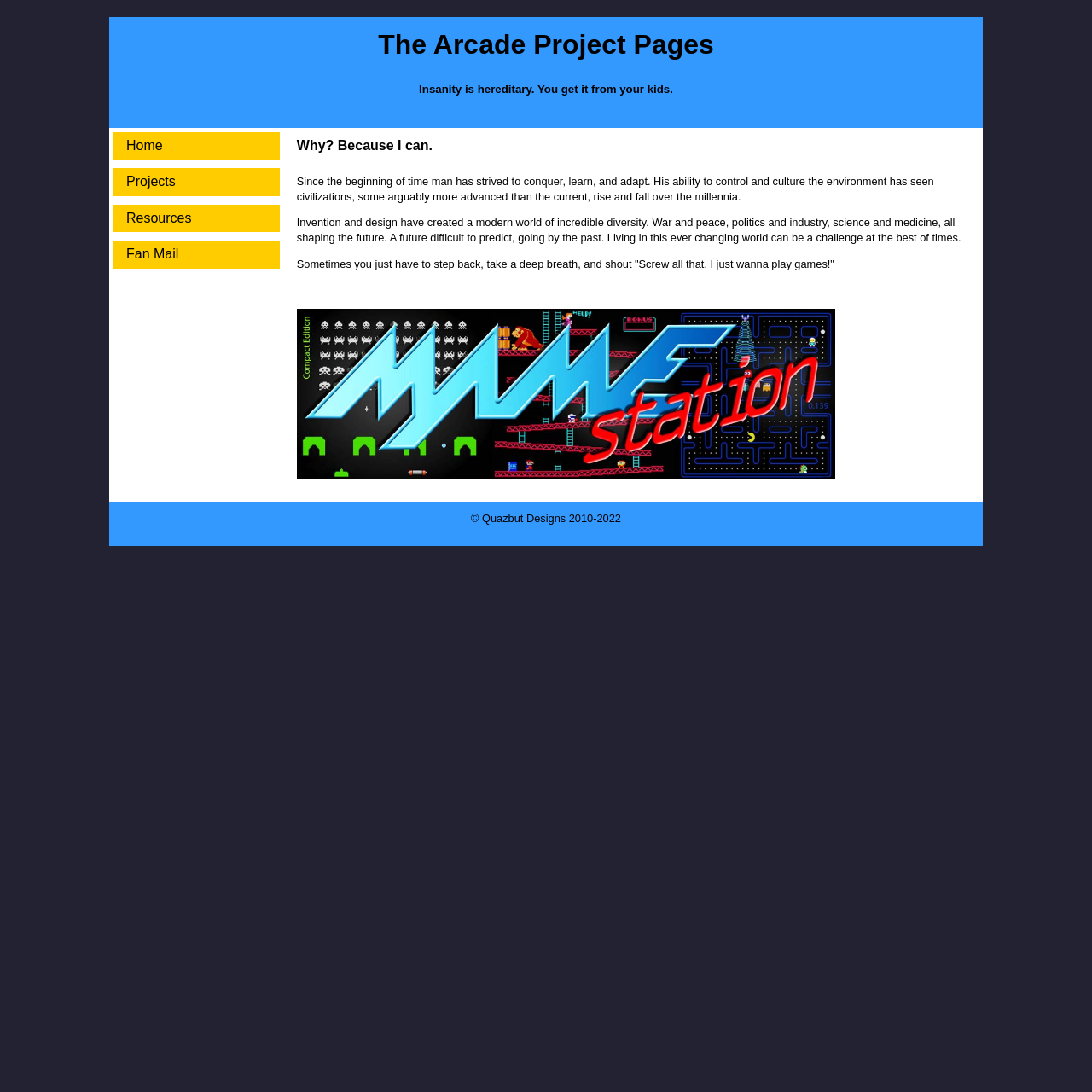Explain the webpage's layout and main content in detail.

The webpage is titled "The Arcade Project Pages - Home" and features a prominent heading with the same title at the top left of the page. Below this heading is a quote, "Insanity is hereditary. You get it from your kids." 

On the top right of the page, there is a navigation menu consisting of four links: "Home", "Projects", "Resources", and "Fan Mail", arranged horizontally and evenly spaced.

Further down the page, there is another heading that reads "Why? Because I can." This is positioned near the top center of the page. 

Below this heading, there are three paragraphs of text that discuss human achievements, the complexity of the modern world, and the desire to take a break from it all and play games. These paragraphs are positioned in the middle of the page, spanning from the left to about three-quarters of the way across the page.

Below the text, there is an image, the "MAMEStation Banner", which takes up about half of the page's width. 

At the bottom of the page, centered and near the bottom edge, is a copyright notice that reads "© Quazbut Designs 2010-2022".